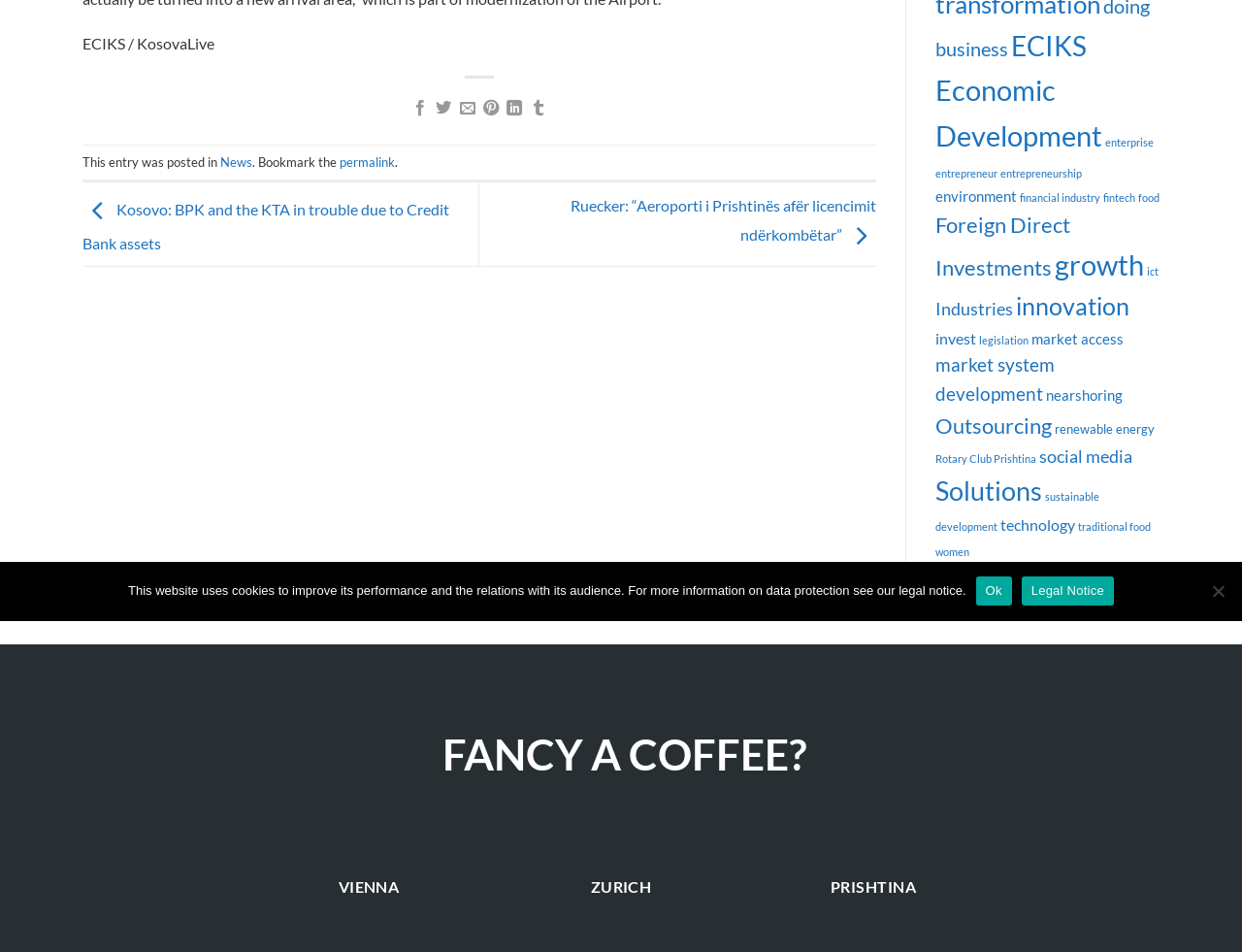Predict the bounding box of the UI element based on the description: "parent_node: FANCY A COFFEE?". The coordinates should be four float numbers between 0 and 1, formatted as [left, top, right, bottom].

[0.957, 0.608, 0.983, 0.642]